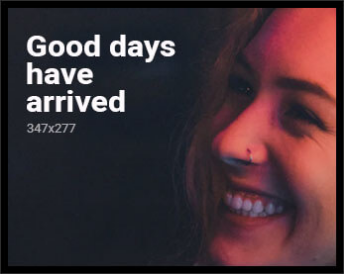Provide a brief response to the question below using one word or phrase:
What is the shape of the woman's nose ornament?

Piercing